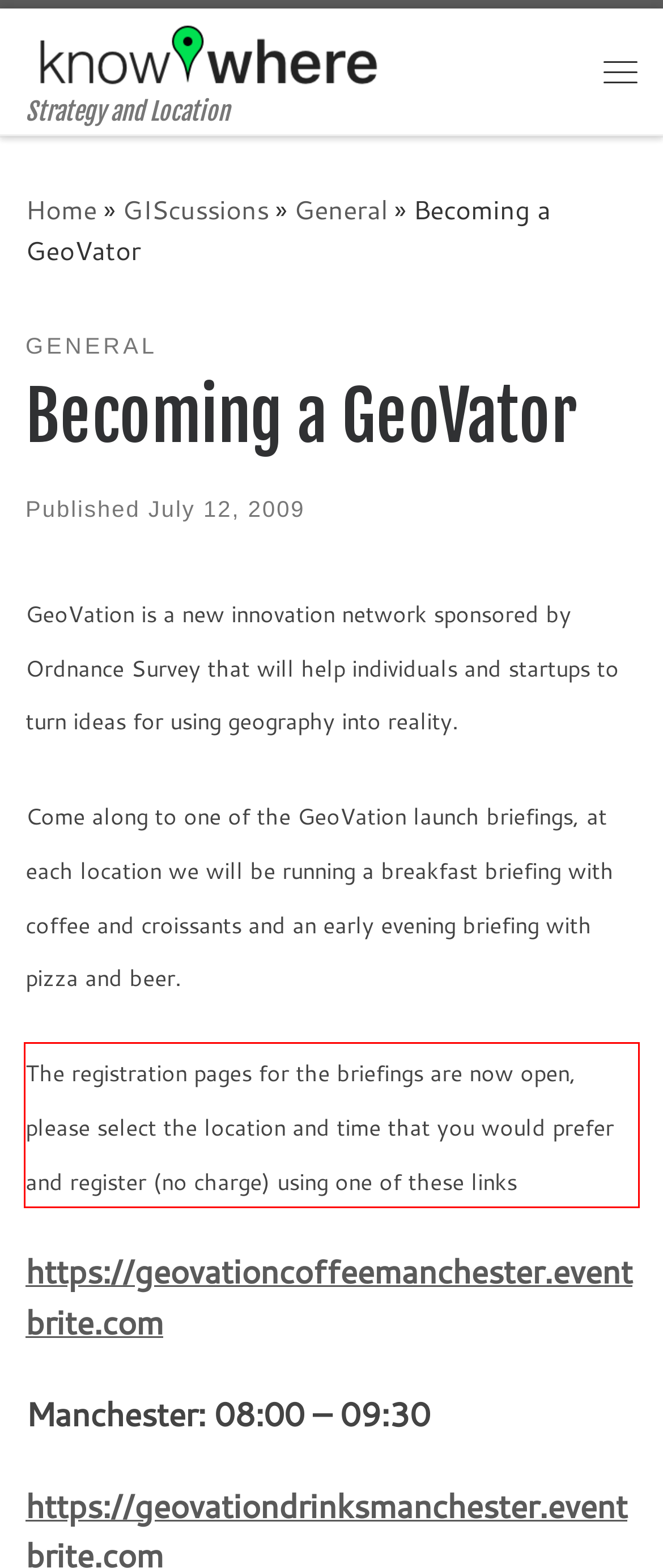Please identify the text within the red rectangular bounding box in the provided webpage screenshot.

The registration pages for the briefings are now open, please select the location and time that you would prefer and register (no charge) using one of these links